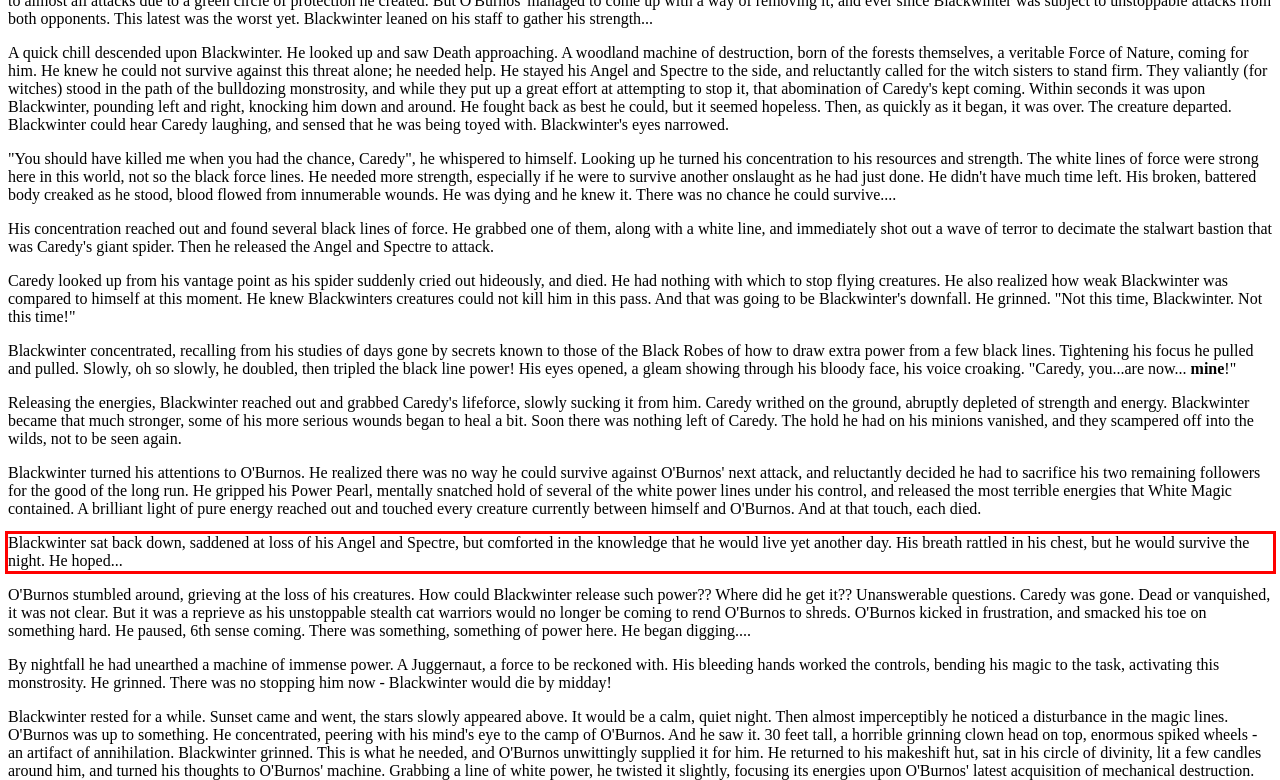Please extract the text content from the UI element enclosed by the red rectangle in the screenshot.

Blackwinter sat back down, saddened at loss of his Angel and Spectre, but comforted in the knowledge that he would live yet another day. His breath rattled in his chest, but he would survive the night. He hoped...